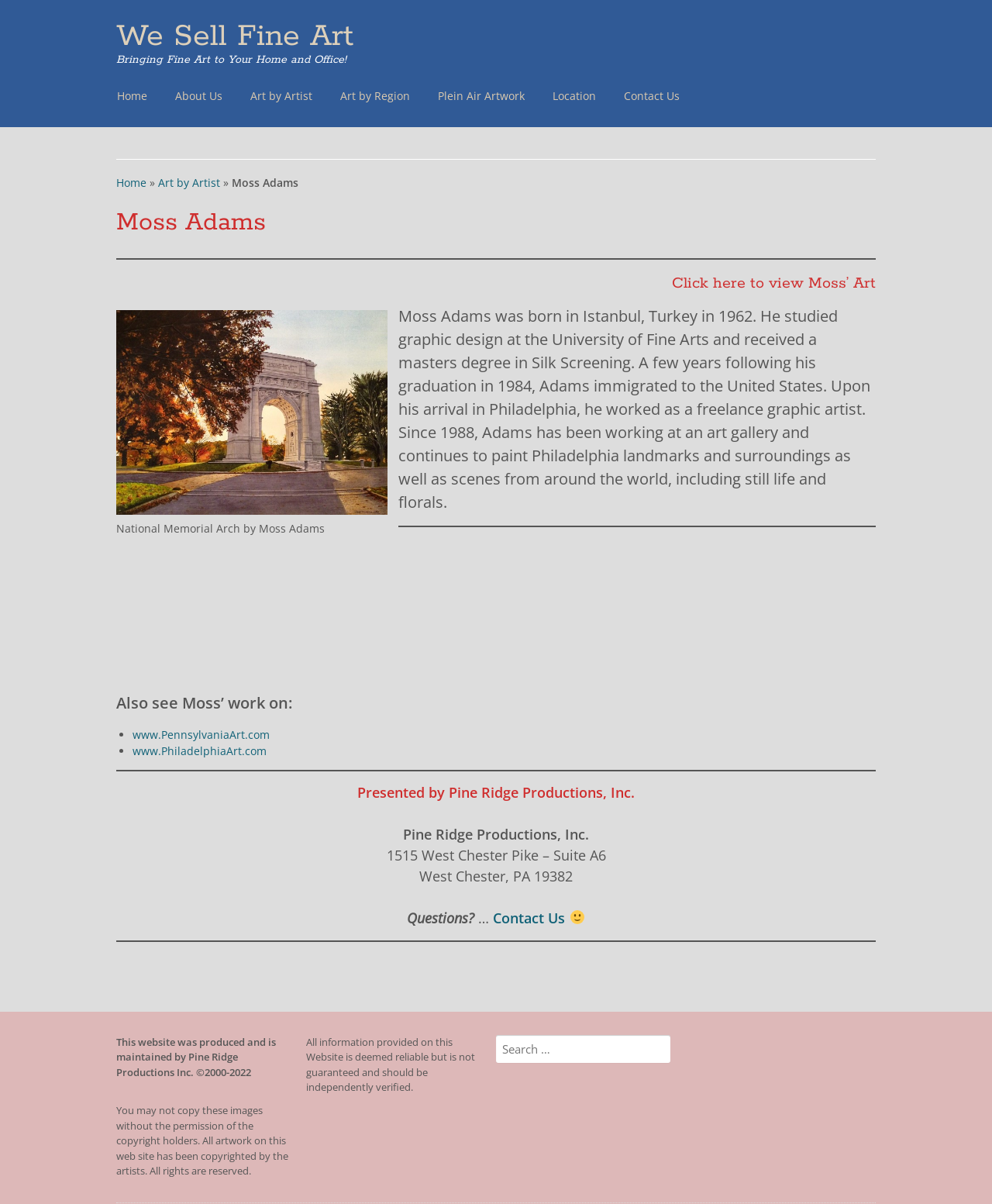Detail the various sections and features of the webpage.

This webpage is about Moss Adams, a landscape artist who specializes in watercolor paintings of historic Philadelphia landmarks, scenes from around the world, still life, and florals. 

At the top of the page, there is a navigation menu with links to different sections of the website, including "Home", "About Us", "Art by Artist", "Art by Region", "Plein Air Artwork", "Location", and "Contact Us". 

Below the navigation menu, there is a main section that displays information about Moss Adams. The section is divided into several parts. The first part has a heading that reads "Moss Adams" and a brief description of the artist's background, including his birthplace, education, and career. 

To the left of the description, there is an image of one of Moss Adams' artworks, titled "National Memorial Arch by Moss Adams". Below the image, there is a caption that provides more information about the artwork. 

The second part of the main section lists other websites that feature Moss Adams' work, including PennsylvaniaArt.com and PhiladelphiaArt.com. 

The third part of the main section displays contact information, including an address and a link to a "Contact Us" page. There is also a smiling face emoji and a "Questions?" section with a link to the "Contact Us" page. 

At the bottom of the page, there are several lines of text that provide copyright information, a disclaimer about the accuracy of the information on the website, and a statement about the rights reserved by the artists whose work is featured on the website. There is also a search box that allows users to search for specific keywords or phrases on the website.